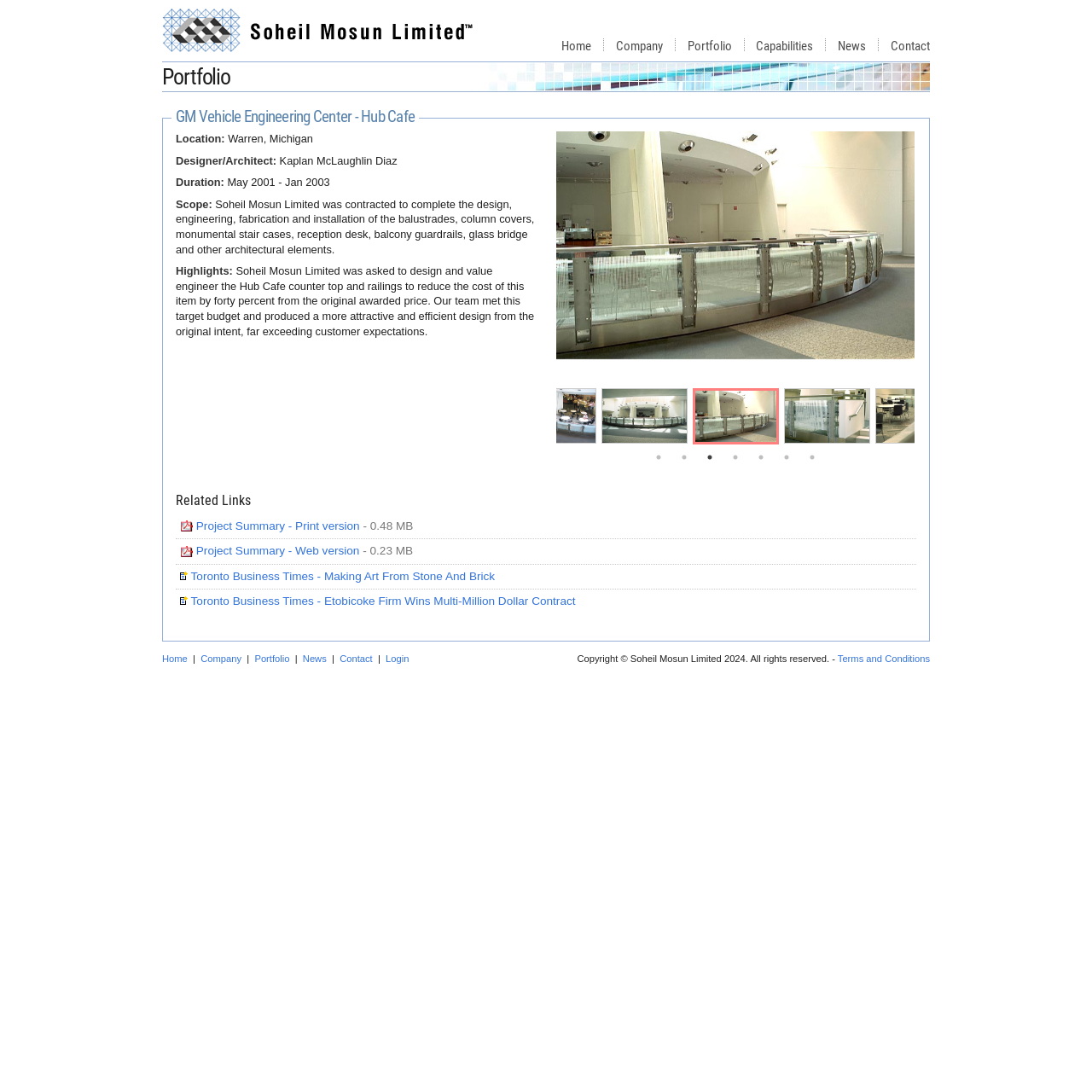What is the scope of the project?
Answer the question with a single word or phrase by looking at the picture.

Design, engineering, fabrication, and installation